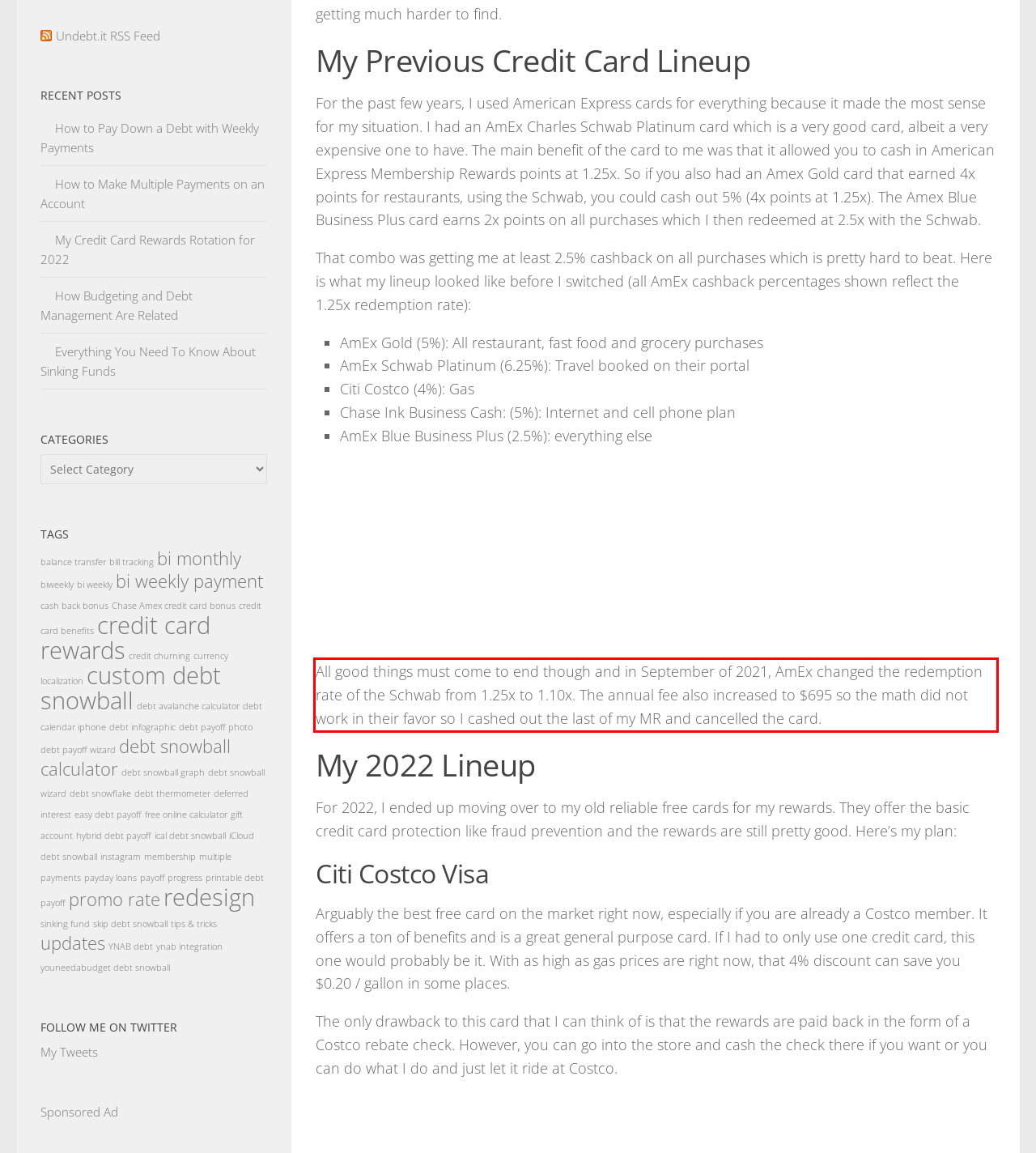Examine the webpage screenshot and use OCR to obtain the text inside the red bounding box.

All good things must come to end though and in September of 2021, AmEx changed the redemption rate of the Schwab from 1.25x to 1.10x. The annual fee also increased to $695 so the math did not work in their favor so I cashed out the last of my MR and cancelled the card.